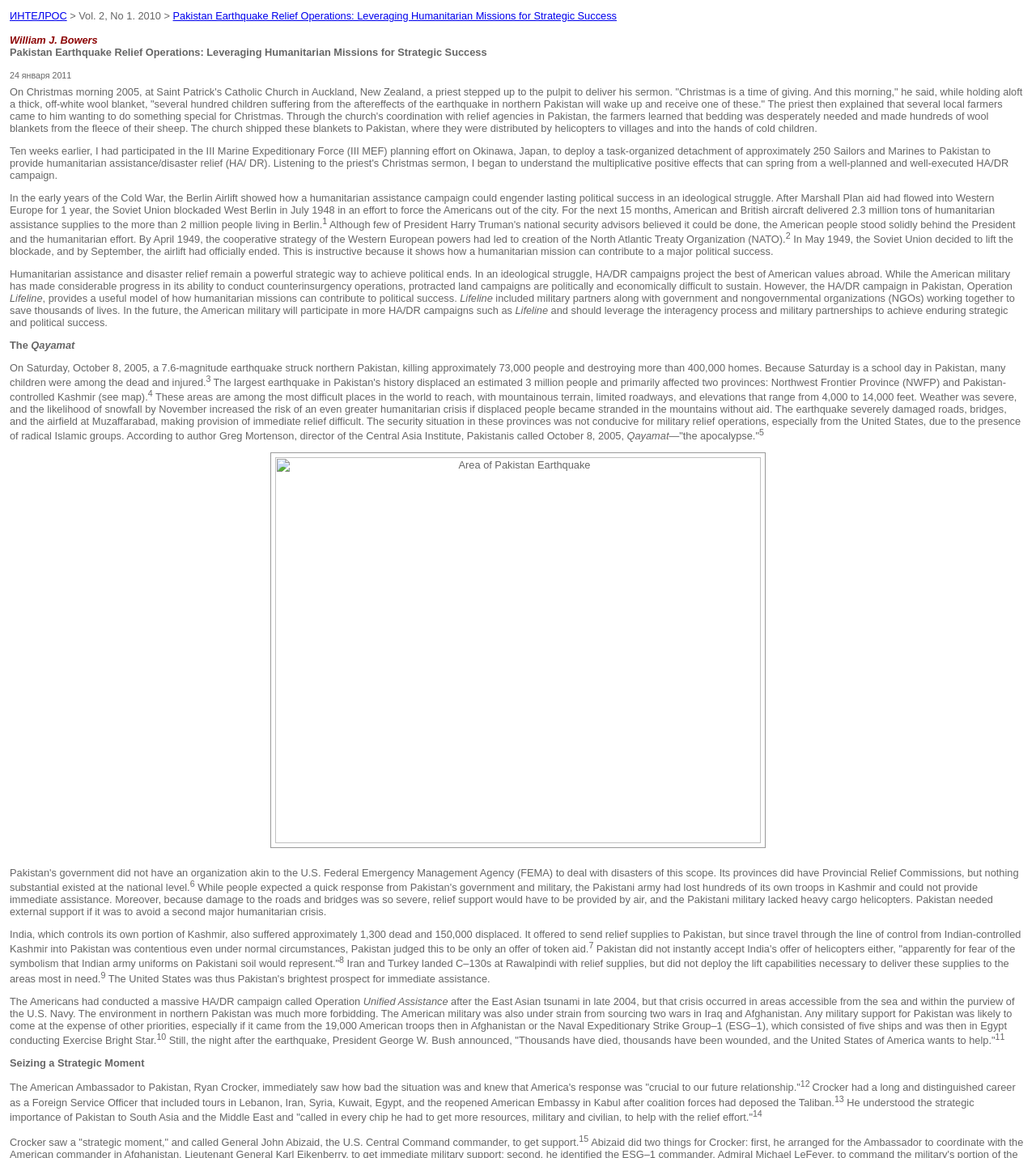Give a comprehensive overview of the webpage, including key elements.

The webpage appears to be an article about Pakistan Earthquake Relief Operations, specifically discussing the humanitarian efforts and strategic implications of the relief operations. 

At the top of the page, there is a header section with links to "ИНТЕЛРОС" and "Pakistan Earthquake Relief Operations: Leveraging Humanitarian Missions for Strategic Success". Below this, there is a heading that reads "William J. Bowers Pakistan Earthquake Relief Operations: Leveraging Humanitarian Missions for Strategic Success" followed by a date "24 января 2011". 

The main content of the article is divided into several paragraphs of text, with multiple superscript numbers scattered throughout. There is also an image titled "Area of Pakistan Earthquake" located roughly in the middle of the page. 

The text discusses the challenges of providing relief to the affected areas, including the difficult terrain, limited roadways, and severe weather conditions. It also mentions the security situation in the provinces and the presence of radical Islamic groups. The article goes on to describe the responses of various countries, including India, Iran, and Turkey, and the efforts of the American military. 

There are a total of 15 superscript numbers throughout the article, which likely refer to citations or references. The text is dense and informative, suggesting that the article is an in-depth analysis of the relief operations and their strategic implications.